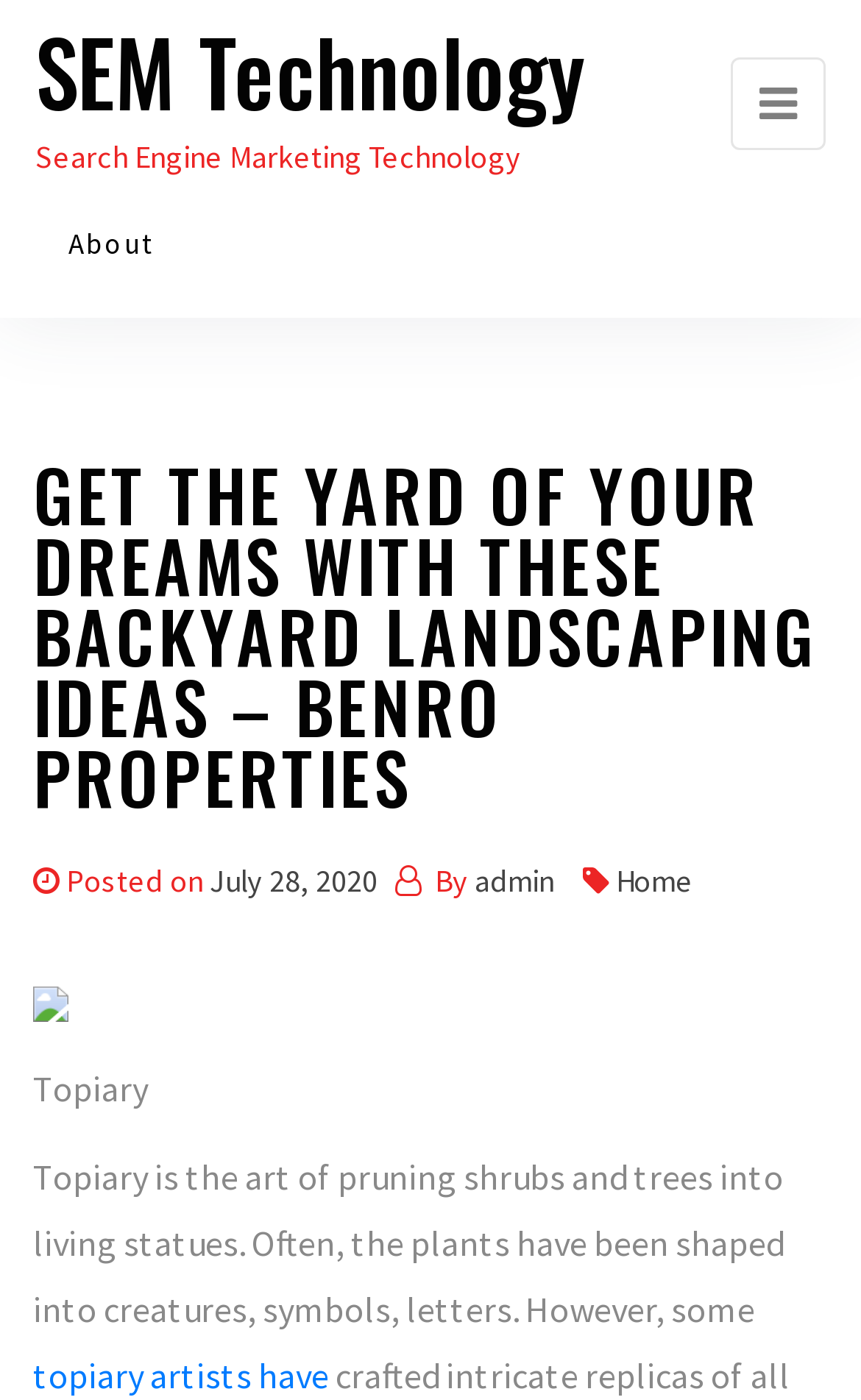Predict the bounding box of the UI element based on this description: "SEM Technology".

[0.041, 0.003, 0.679, 0.098]